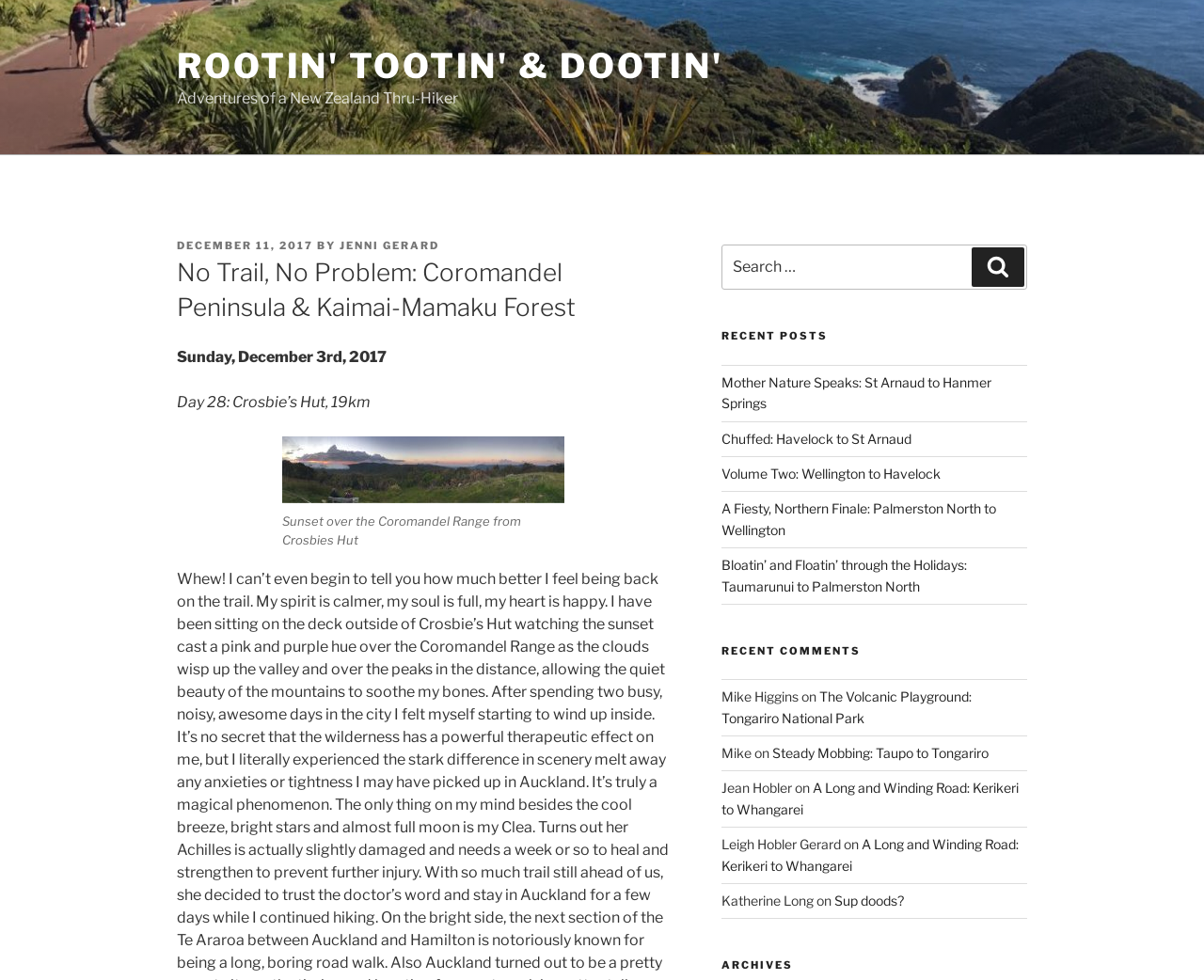Please extract the title of the webpage.

No Trail, No Problem: Coromandel Peninsula & Kaimai-Mamaku Forest